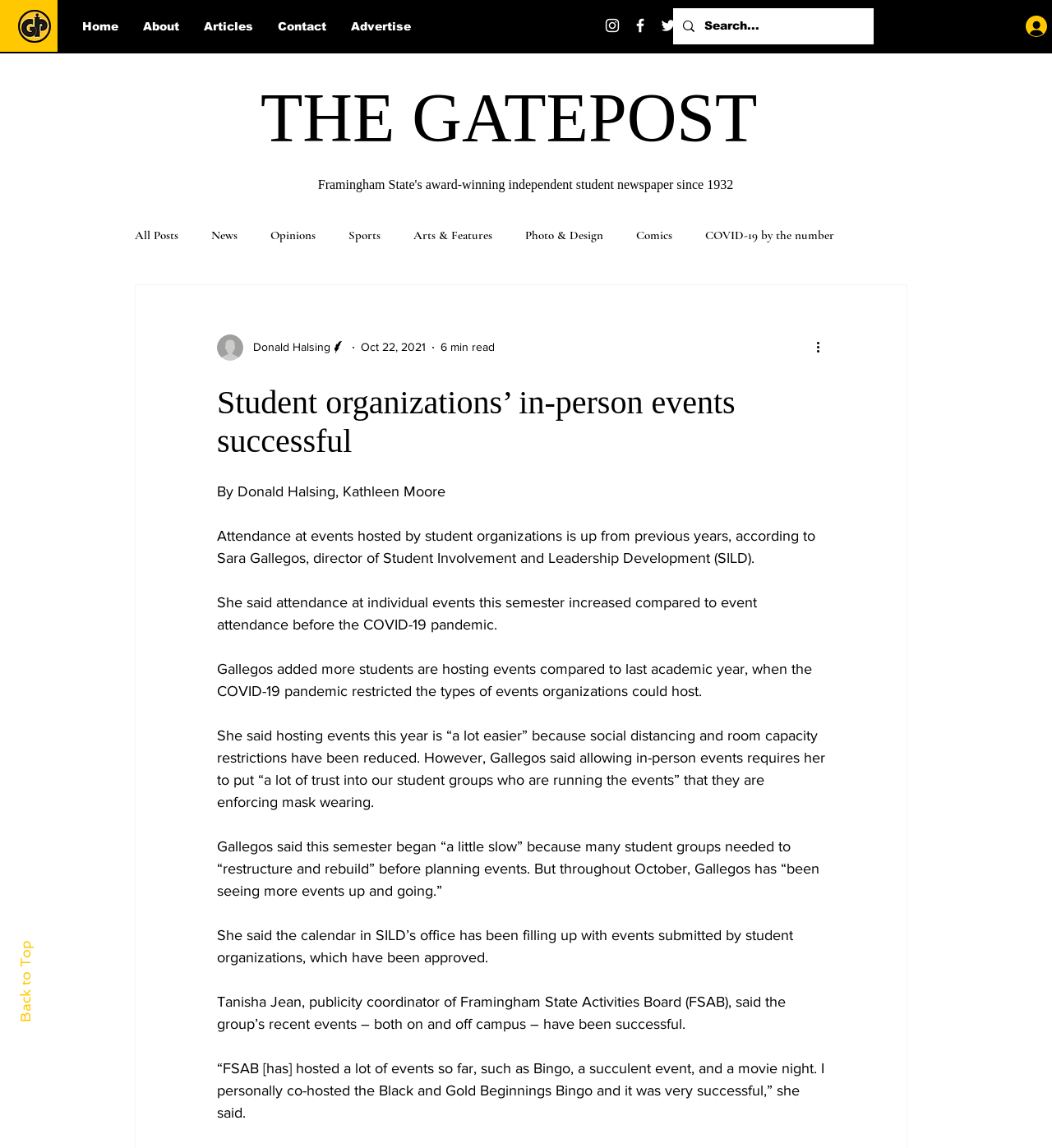How many social media platforms are listed in the Social Bar?
Look at the image and respond with a one-word or short phrase answer.

3